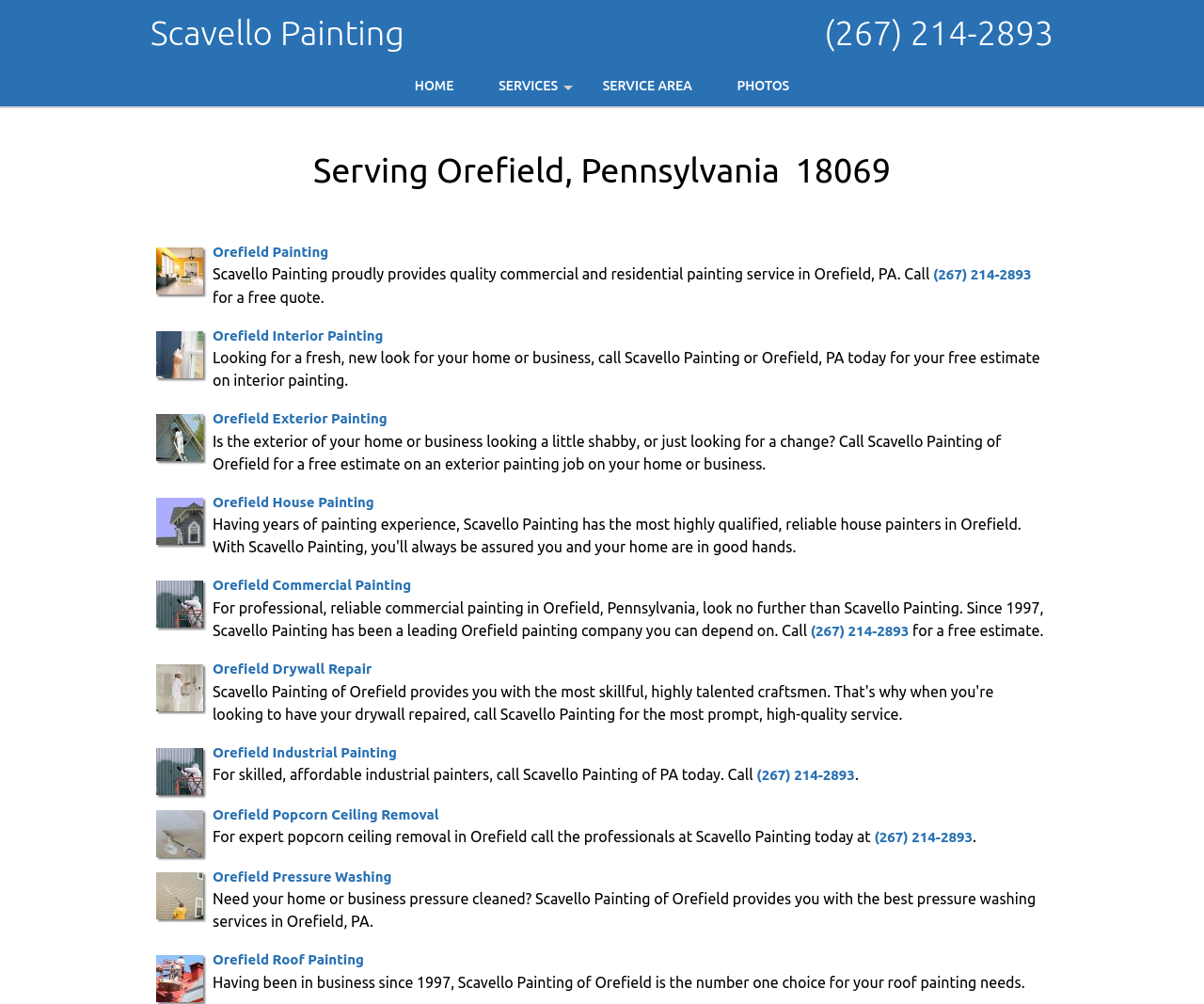Generate a detailed explanation of the webpage's features and information.

The webpage is about Scavello Painting, a painting contractor service provider in Orefield, Pennsylvania. At the top, there is a heading with the company name "Scavello Painting" and a phone number "(267) 214-2893" next to it. Below this, there are navigation links to different sections of the website, including "HOME", "SERVICES", "SERVICE AREA", and "PHOTOS".

The main content of the webpage is divided into sections, each describing a specific service offered by Scavello Painting. The first section is about Orefield painting services, with a heading "Serving Orefield, Pennsylvania 18069" and a brief description of the services provided. There is also an image of Orefield painting and a link to get a free quote.

The subsequent sections describe various services, including interior painting, exterior painting, house painting, commercial painting, drywall repair, industrial painting, popcorn ceiling removal, pressure washing, and roof painting. Each section has a heading, a brief description of the service, and an image related to the service. There are also links to get a free estimate or quote for each service.

Throughout the webpage, there are multiple instances of the company's phone number "(267) 214-2893" and links to get a free quote or estimate. The overall layout is organized, with clear headings and concise descriptions of the services provided.